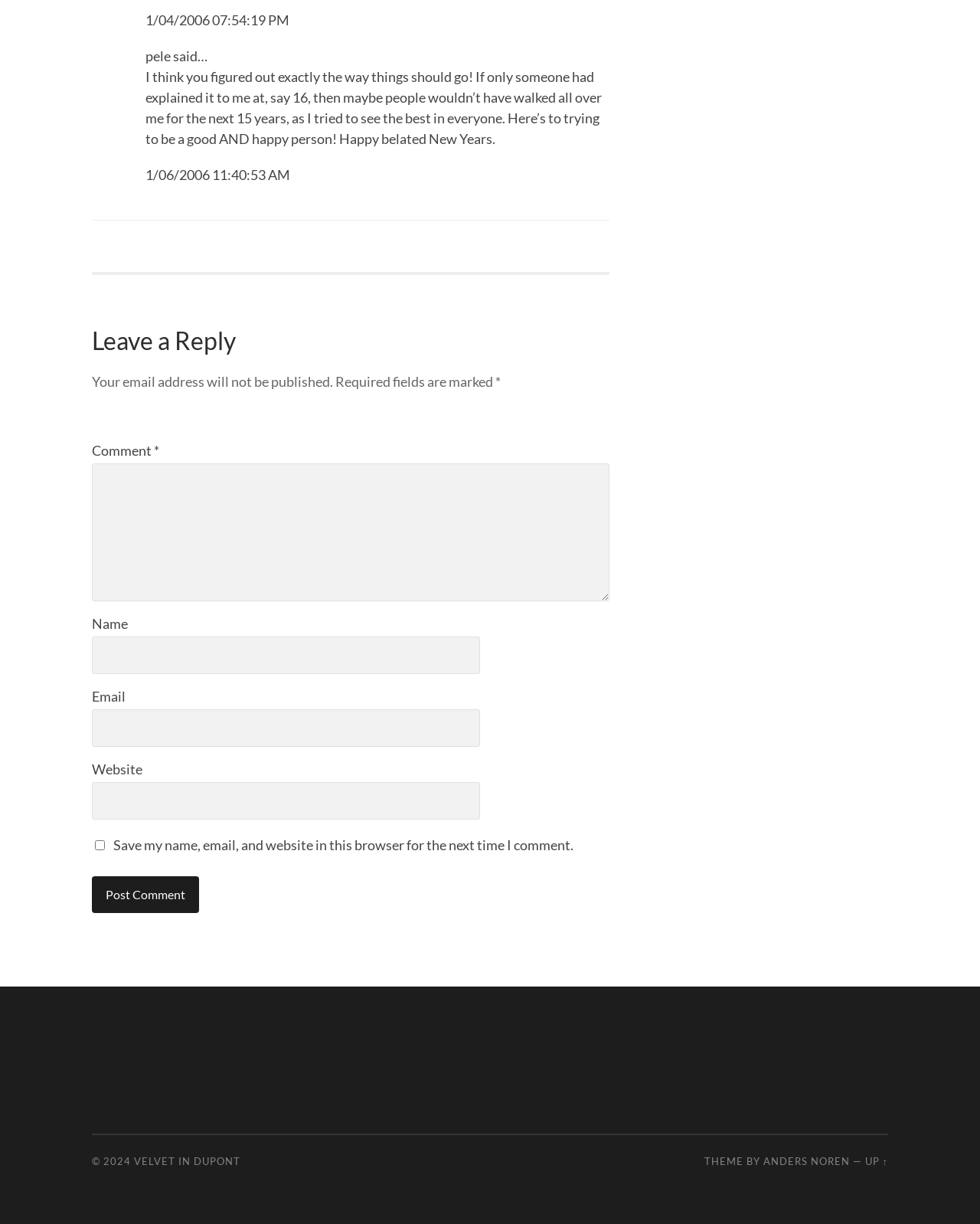Identify and provide the bounding box for the element described by: "name="submit" value="Post Comment"".

[0.094, 0.716, 0.203, 0.746]